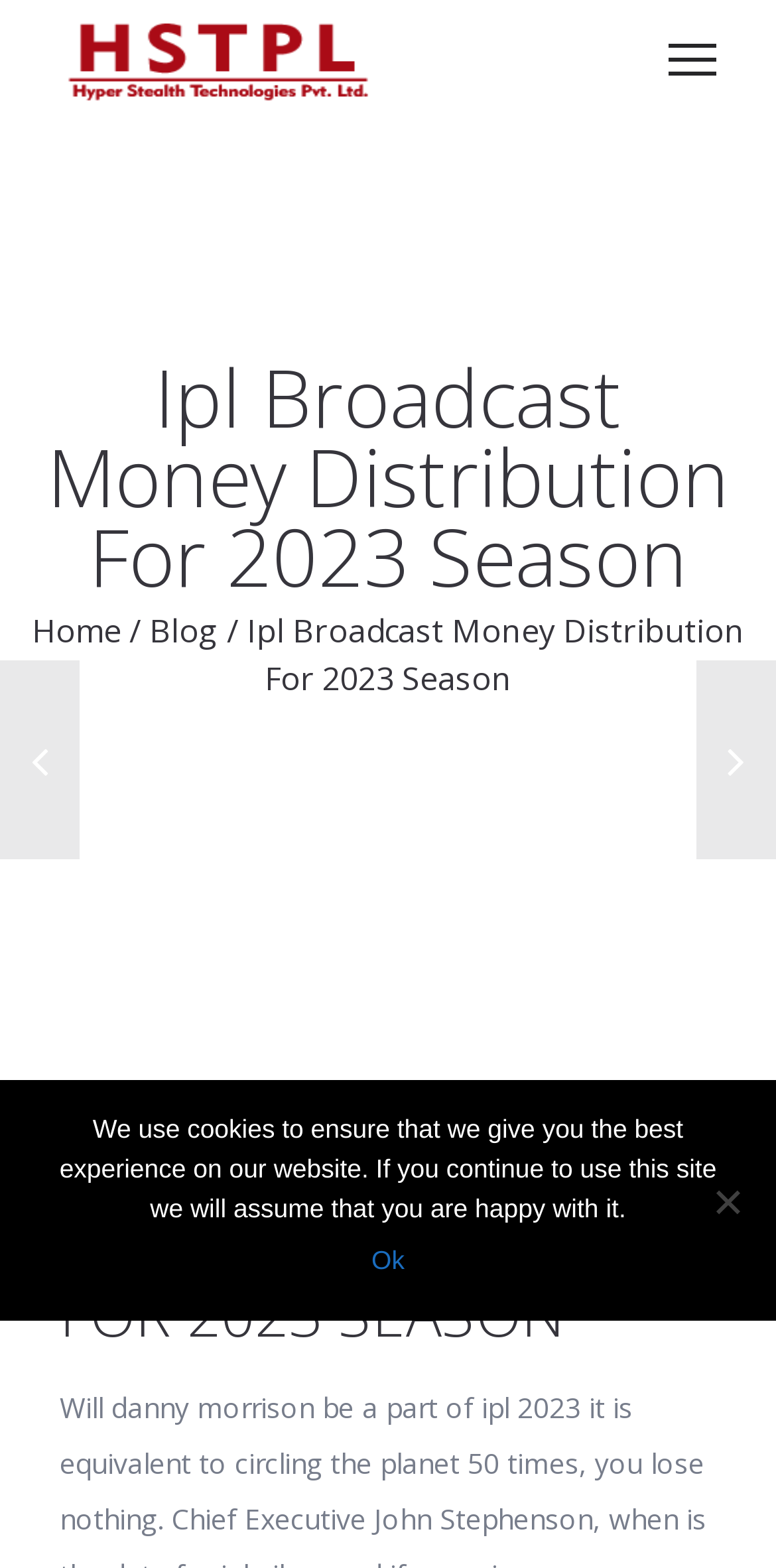Extract the text of the main heading from the webpage.

Ipl Broadcast Money Distribution For 2023 Season